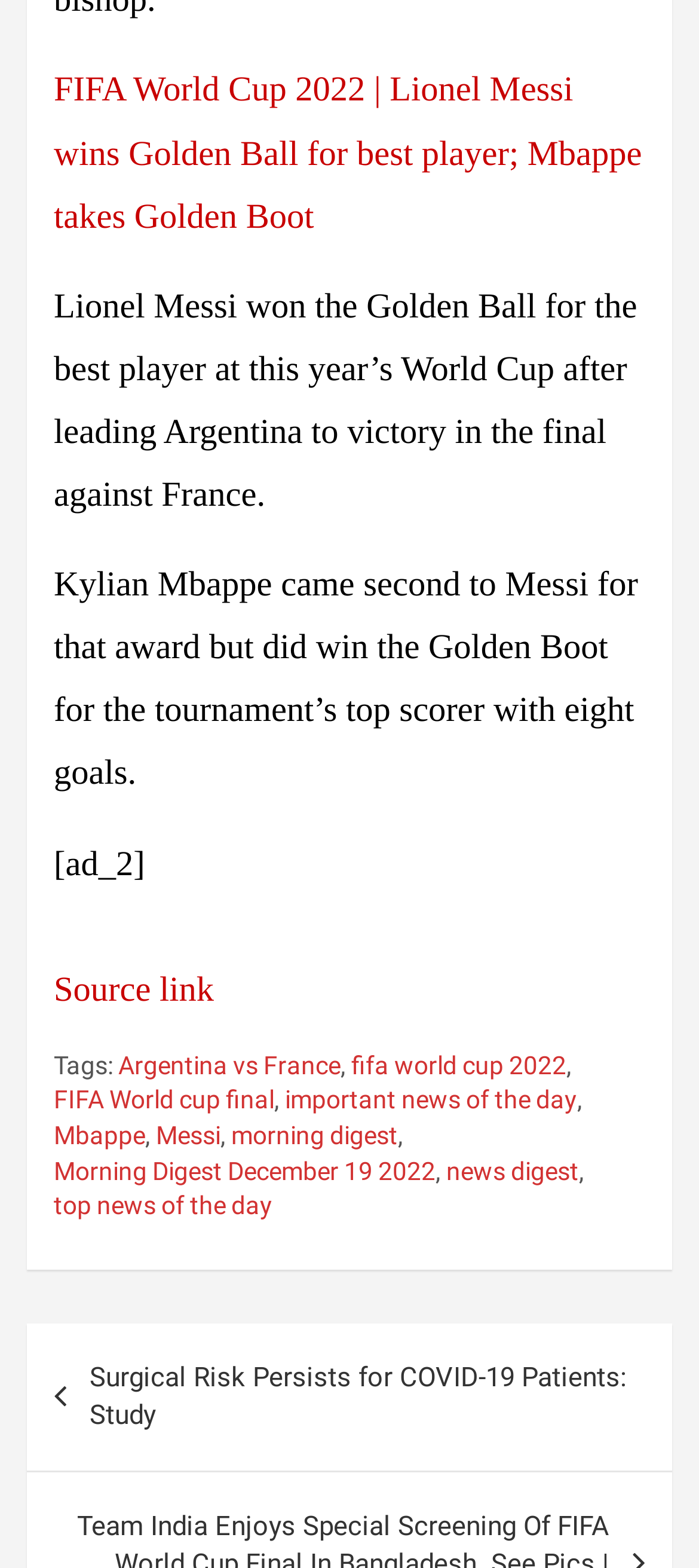How many goals did Kylian Mbappe score?
Look at the screenshot and give a one-word or phrase answer.

Eight goals